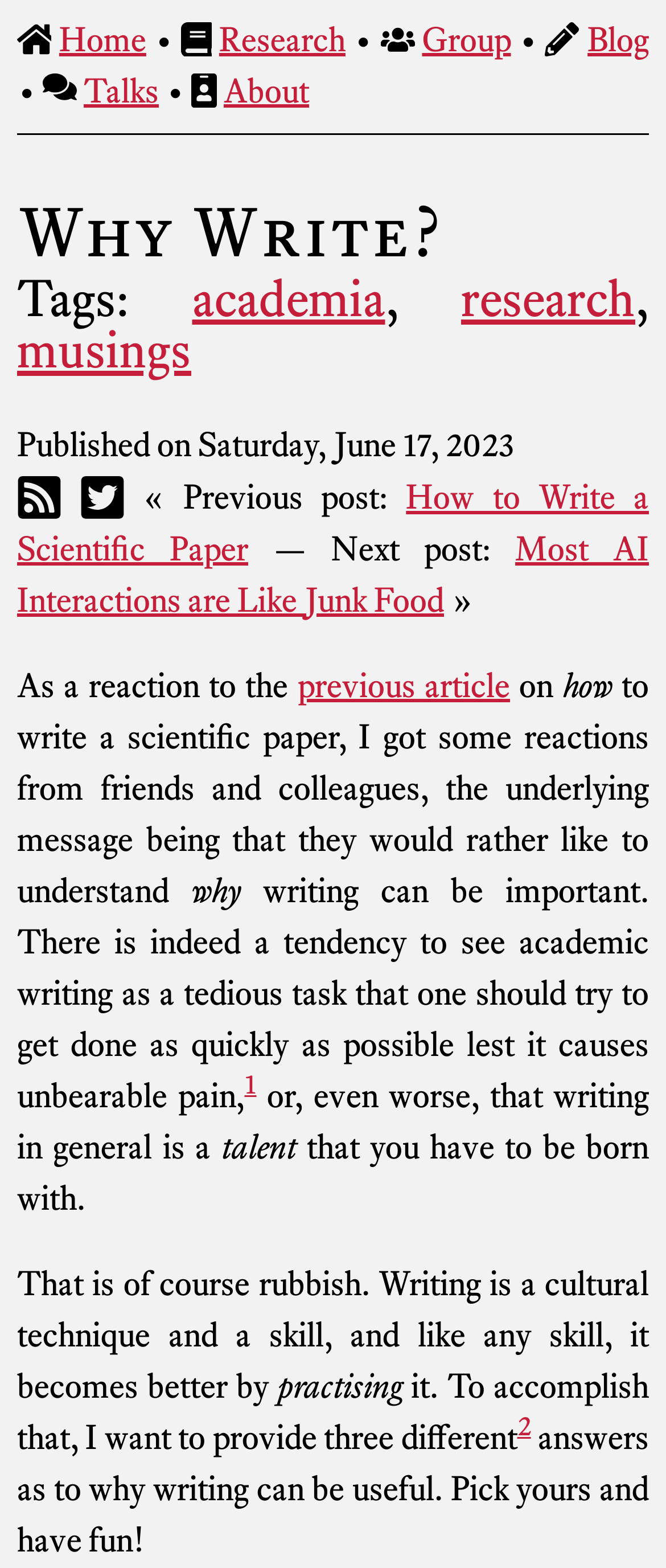Determine the bounding box coordinates of the region I should click to achieve the following instruction: "Check the 'Tags' section". Ensure the bounding box coordinates are four float numbers between 0 and 1, i.e., [left, top, right, bottom].

[0.026, 0.175, 0.974, 0.24]